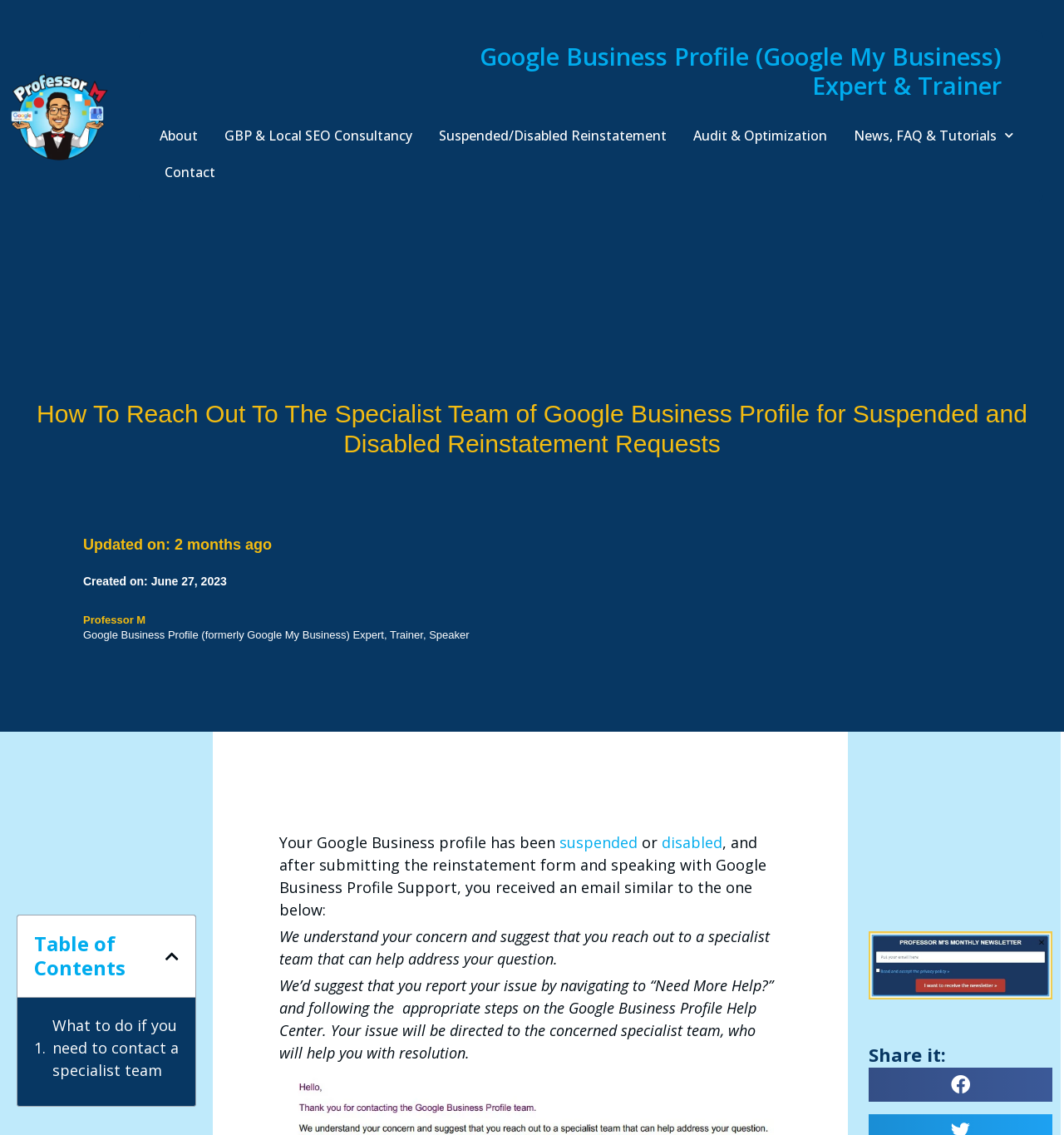Using the provided description Contact, find the bounding box coordinates for the UI element. Provide the coordinates in (top-left x, top-left y, bottom-right x, bottom-right y) format, ensuring all values are between 0 and 1.

[0.147, 0.135, 0.21, 0.168]